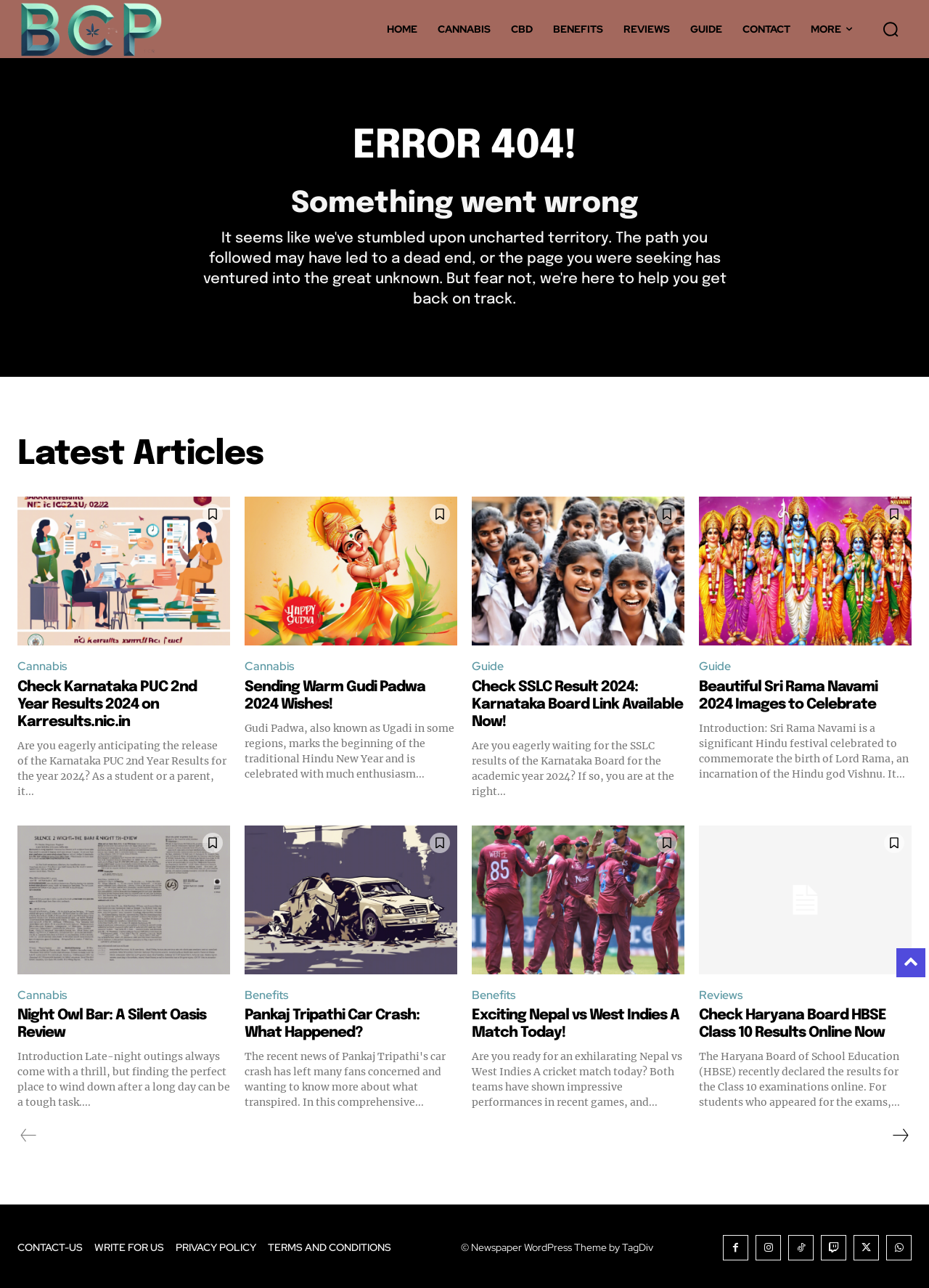Utilize the information from the image to answer the question in detail:
What is the topic of the article with the title 'Night Owl Bar: A Silent Oasis Review'?

The article with the title 'Night Owl Bar: A Silent Oasis Review' is a review of a bar, specifically the Night Owl Bar, which is described as a silent oasis. The article is located in the middle of the webpage, and it provides a review of the bar's atmosphere and services.